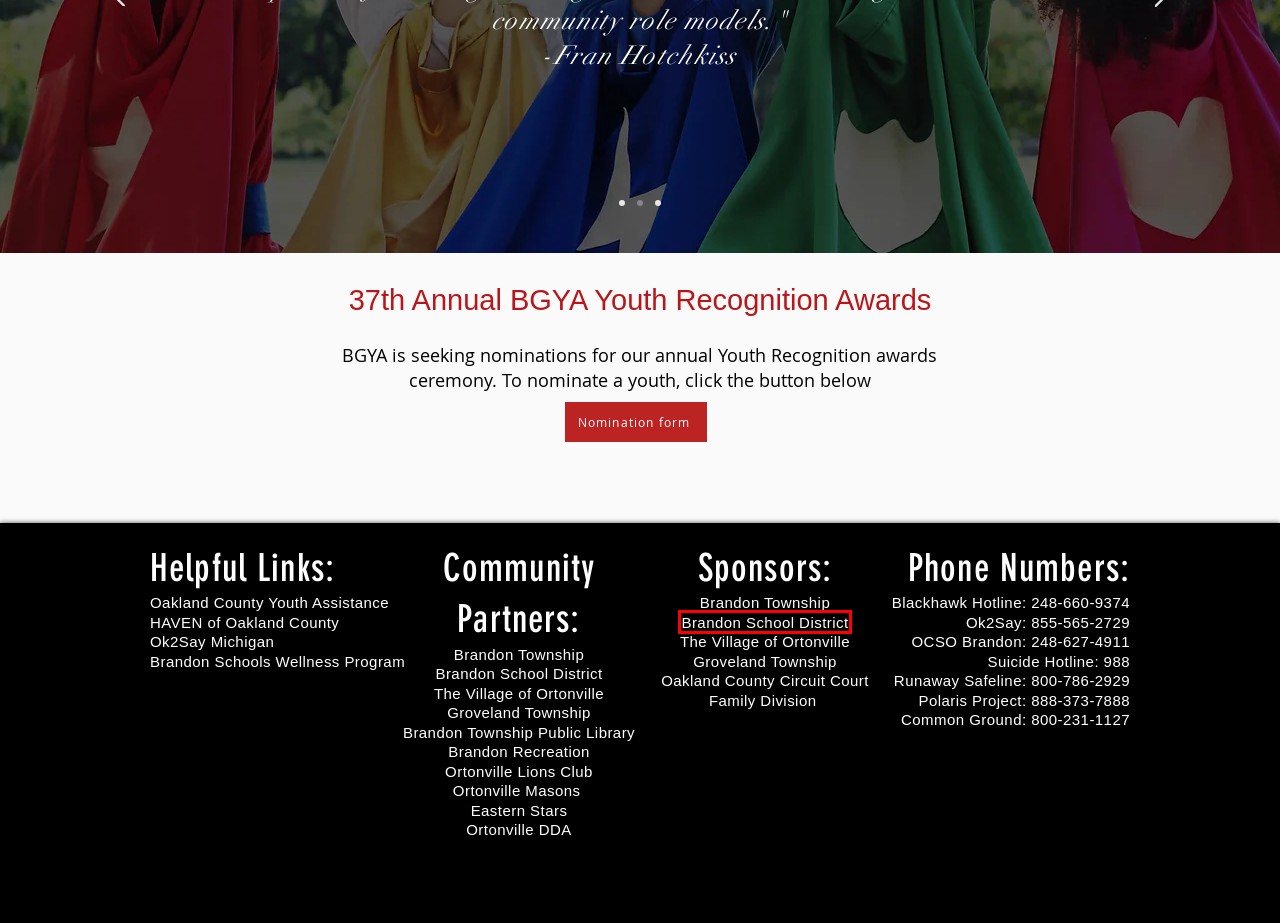You have a screenshot of a webpage with a red bounding box around an element. Select the webpage description that best matches the new webpage after clicking the element within the red bounding box. Here are the descriptions:
A. Ortonville MI Downtown Development Authority | Come see what we're doing! | Home page
B. HAVEN of Oakland County MI
C. Village of Ortonville, MI
D. OK2SAY - Michigan  Student Safety Program
E. Parks and Recreation – Brandon Township
F. Brandon Township – Serving since 1837
G. Brandon School District - Home of the Blackhawks!
H. Groveland Township – Michigan

G